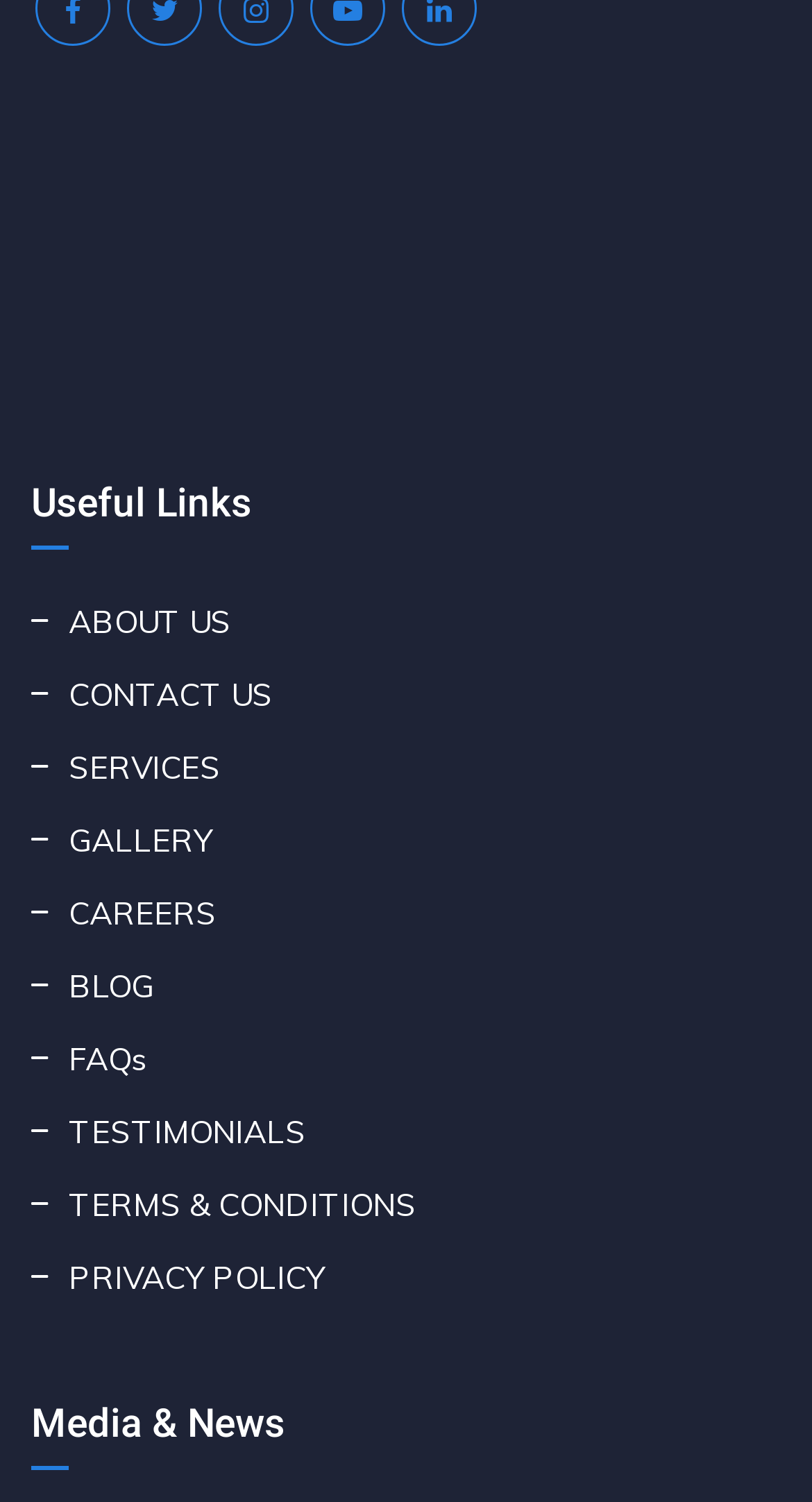Given the description alt="techstrome logo", predict the bounding box coordinates of the UI element. Ensure the coordinates are in the format (top-left x, top-left y, bottom-right x, bottom-right y) and all values are between 0 and 1.

None